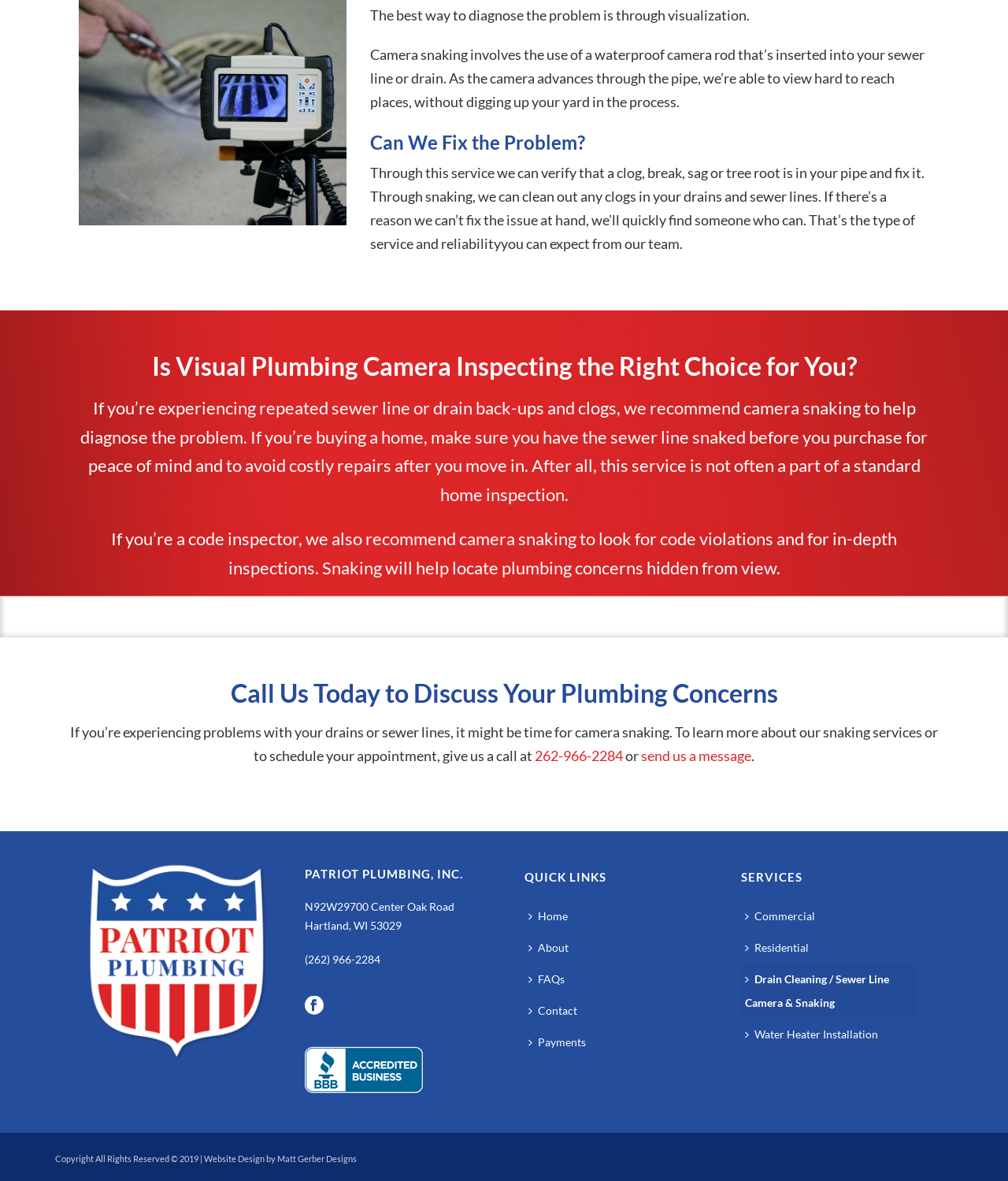Given the element description, predict the bounding box coordinates in the format (top-left x, top-left y, bottom-right x, bottom-right y). Make sure all values are between 0 and 1. Here is the element description: Residential

[0.735, 0.789, 0.814, 0.816]